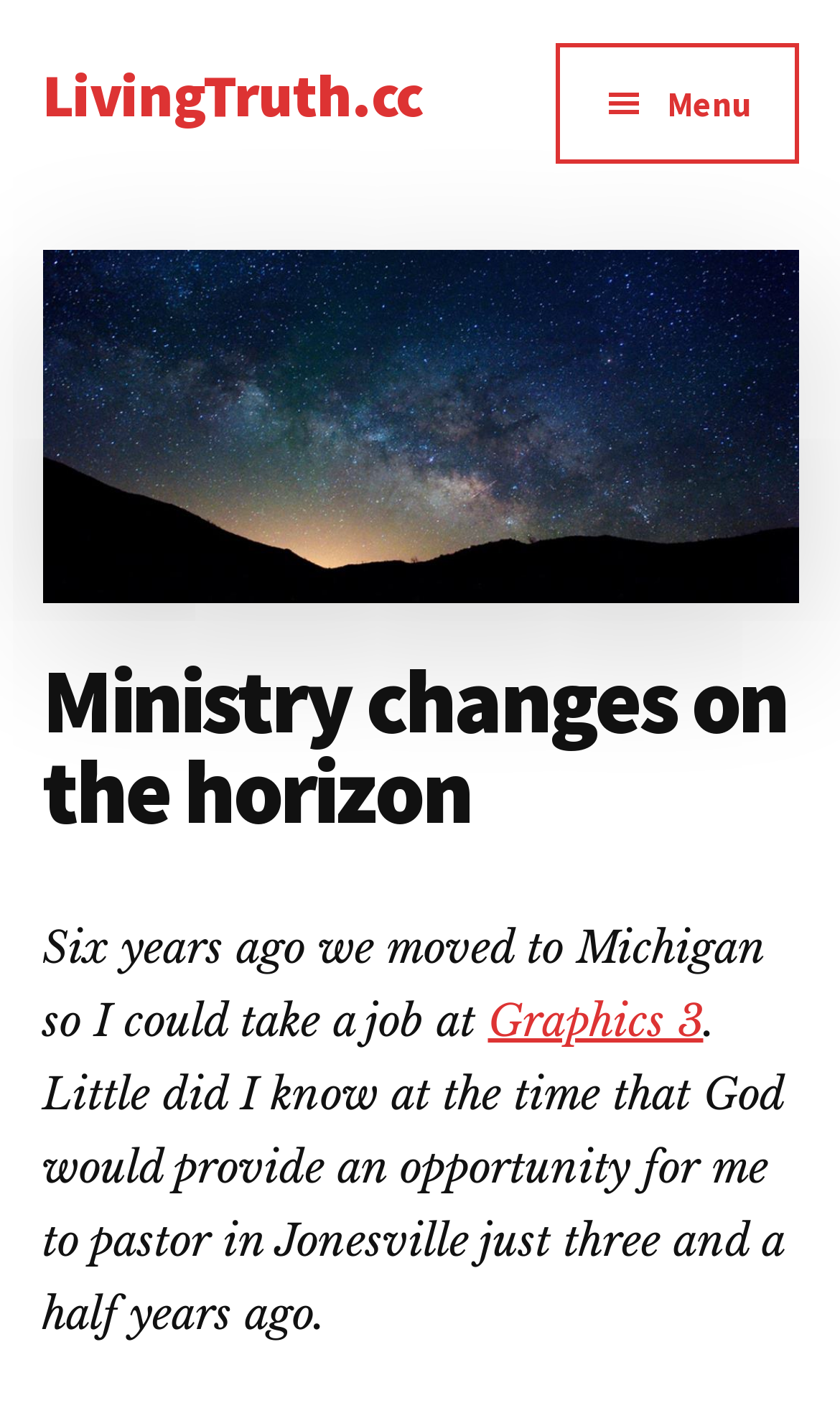Please use the details from the image to answer the following question comprehensively:
How long has the pastor been pastoring in Jonesville?

I found the answer by reading the text 'Little did I know at the time that God would provide an opportunity for me to pastor in Jonesville just three and a half years ago.' which indicates that the pastor has been pastoring in Jonesville for three and a half years.